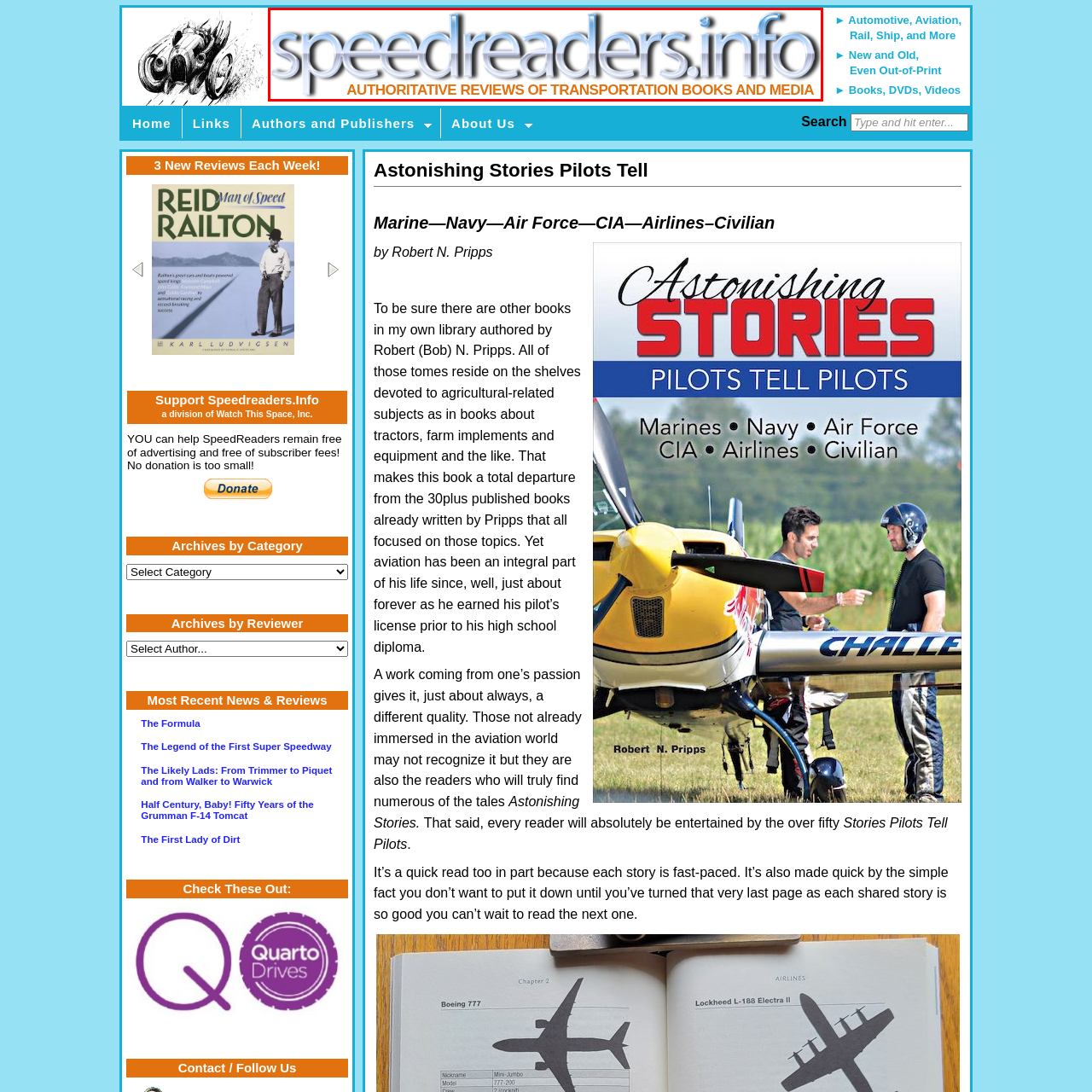What is the focus of the website's content?
Focus on the visual details within the red bounding box and provide an in-depth answer based on your observations.

The website specializes in providing authoritative reviews of transportation-related literature and media, which means its content is focused on the transportation field.